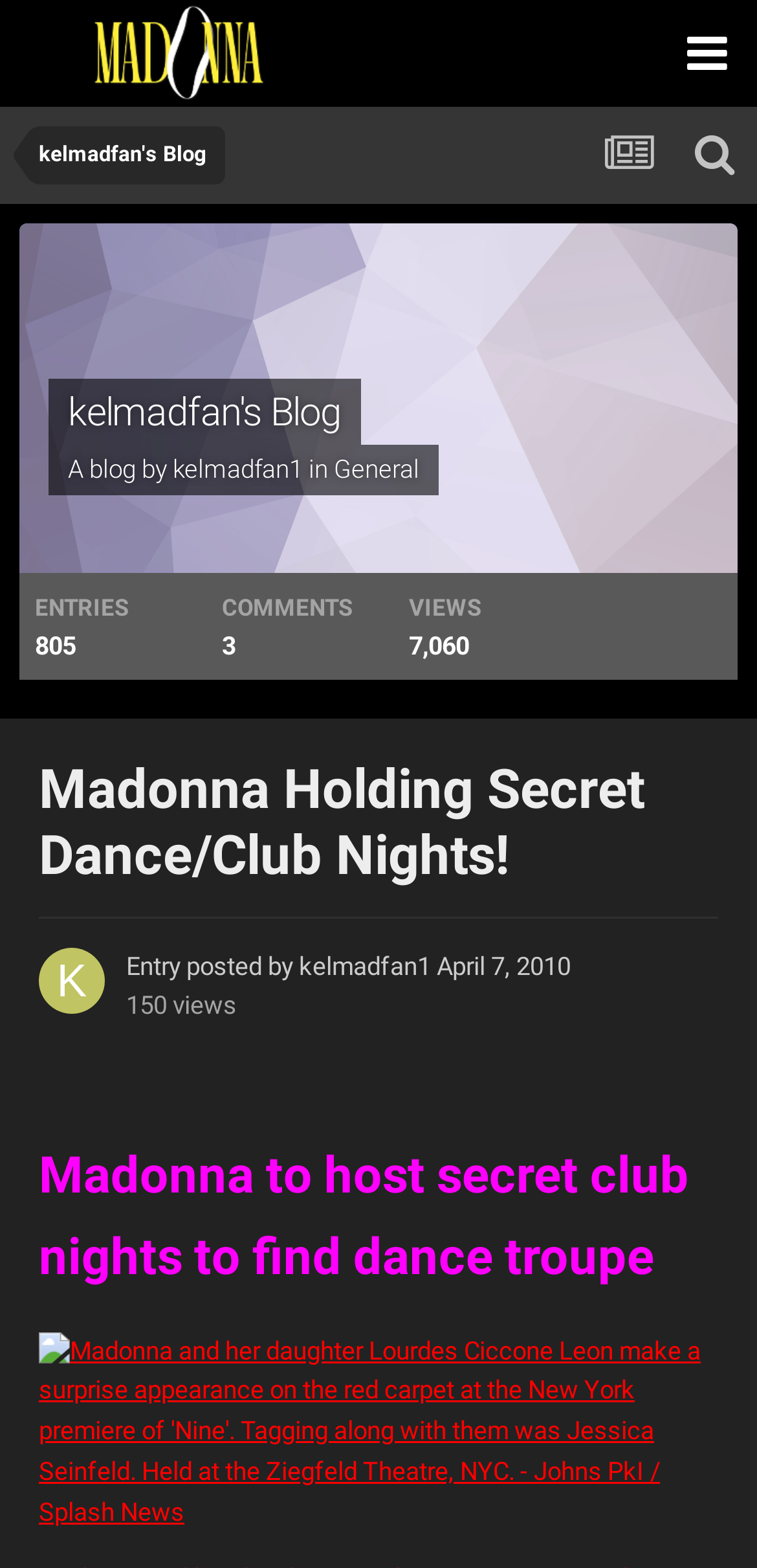Could you specify the bounding box coordinates for the clickable section to complete the following instruction: "read Madonna to host secret club nights to find dance troupe"?

[0.051, 0.725, 0.949, 0.828]